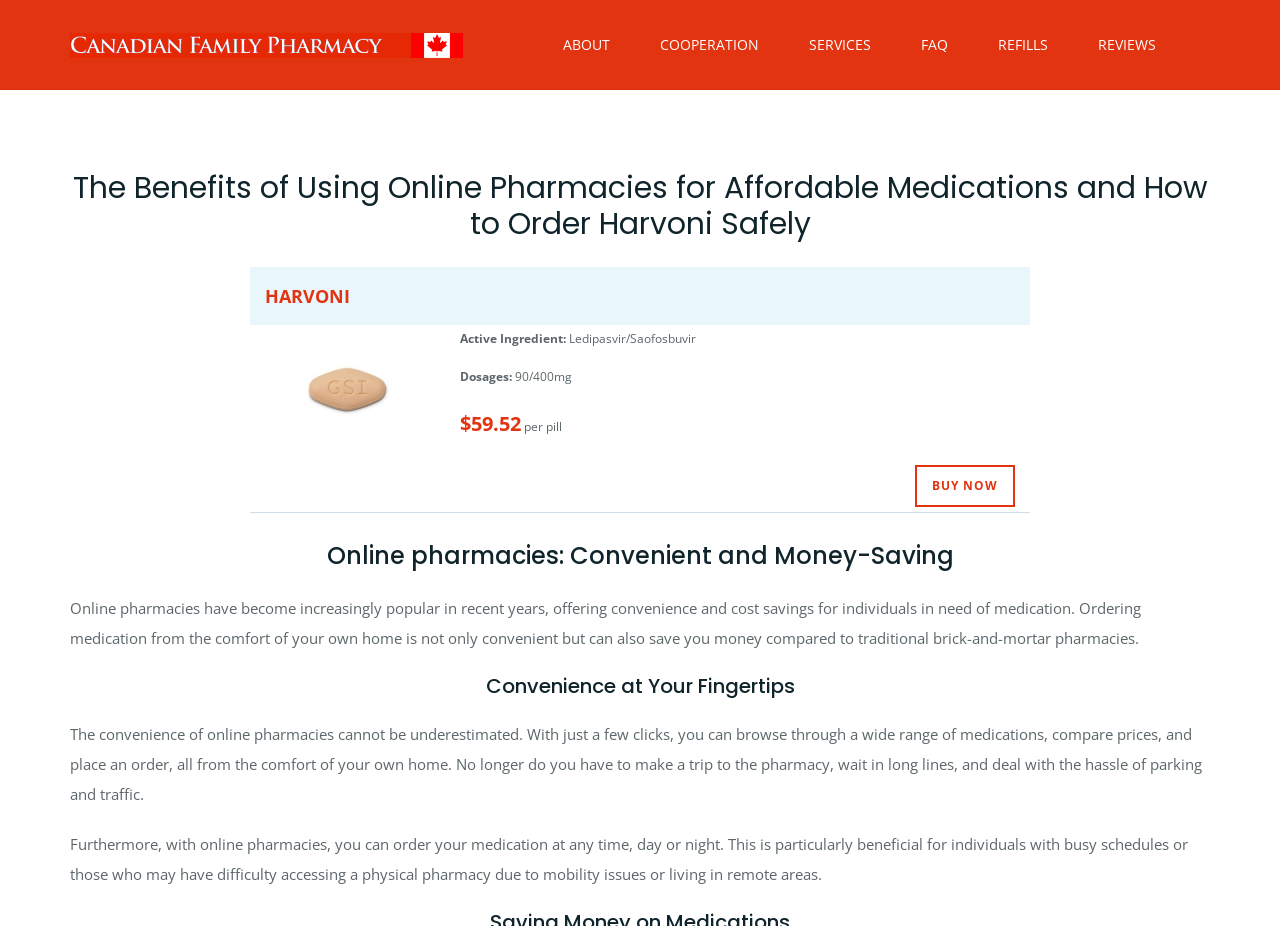Identify the bounding box coordinates of the part that should be clicked to carry out this instruction: "Click the 'Canadian Family Pharmacy' link".

[0.055, 0.022, 0.374, 0.062]